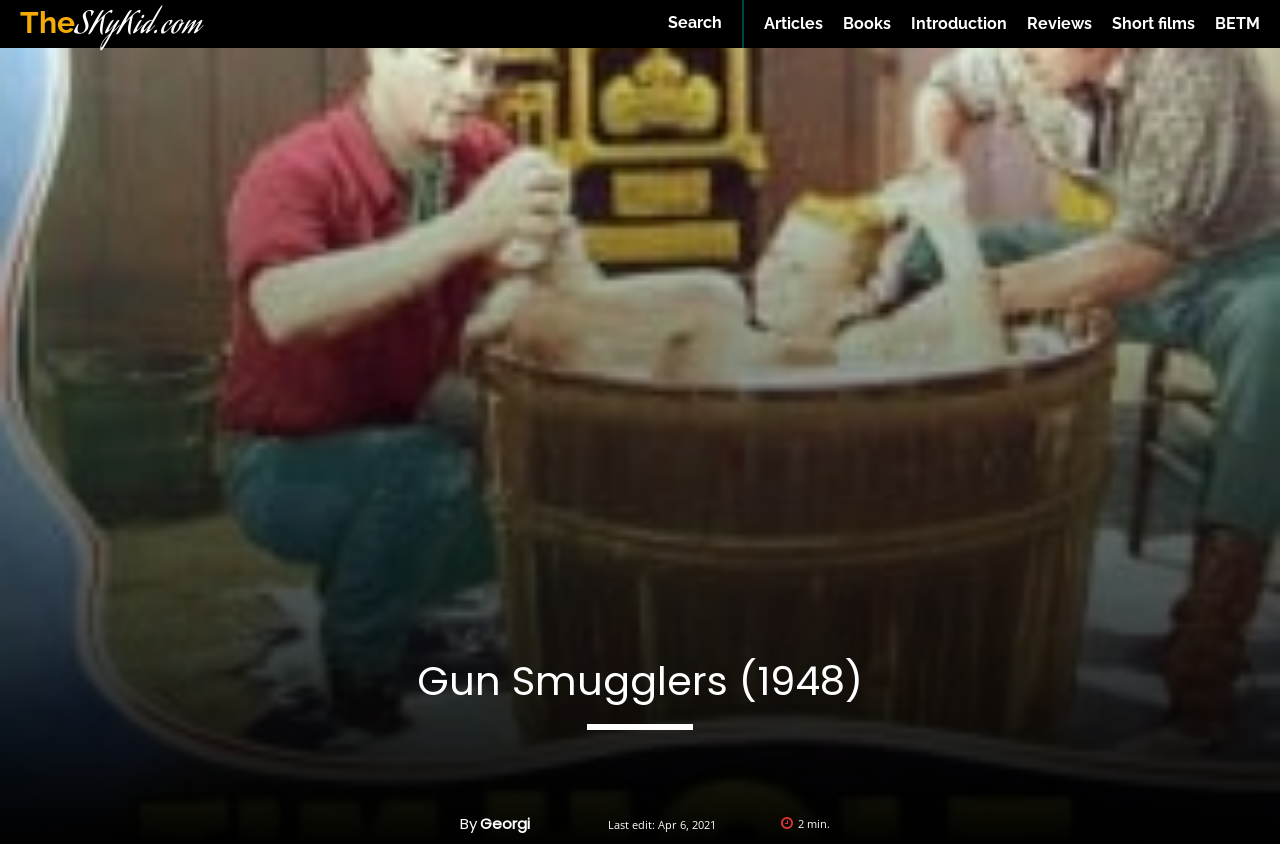Give a detailed overview of the webpage's appearance and contents.

The webpage is about the 1948 Western film "Gun Smugglers". At the top left, there is a link to "TheSkyKid.com", which is likely the website's logo or homepage link. To the right of this link, there are several navigation links, including "Articles", "Books", "Introduction", "Reviews", "Short films", and "BETM", which are evenly spaced and aligned horizontally. Below these links, there is a search button.

The main content of the webpage is focused on the film "Gun Smugglers", with a large heading at the top center of the page. Below the heading, there is a brief description of the film, which mentions the protagonist, exciting fist fights, shootouts, horse-riding, and a beautiful maiden.

On the bottom left of the page, there is a section with information about the author, "Georgi", and the last edit date, "Apr 6, 2021", which is displayed in a smaller font. To the right of this section, there is a text "min." which may indicate the duration of the film.